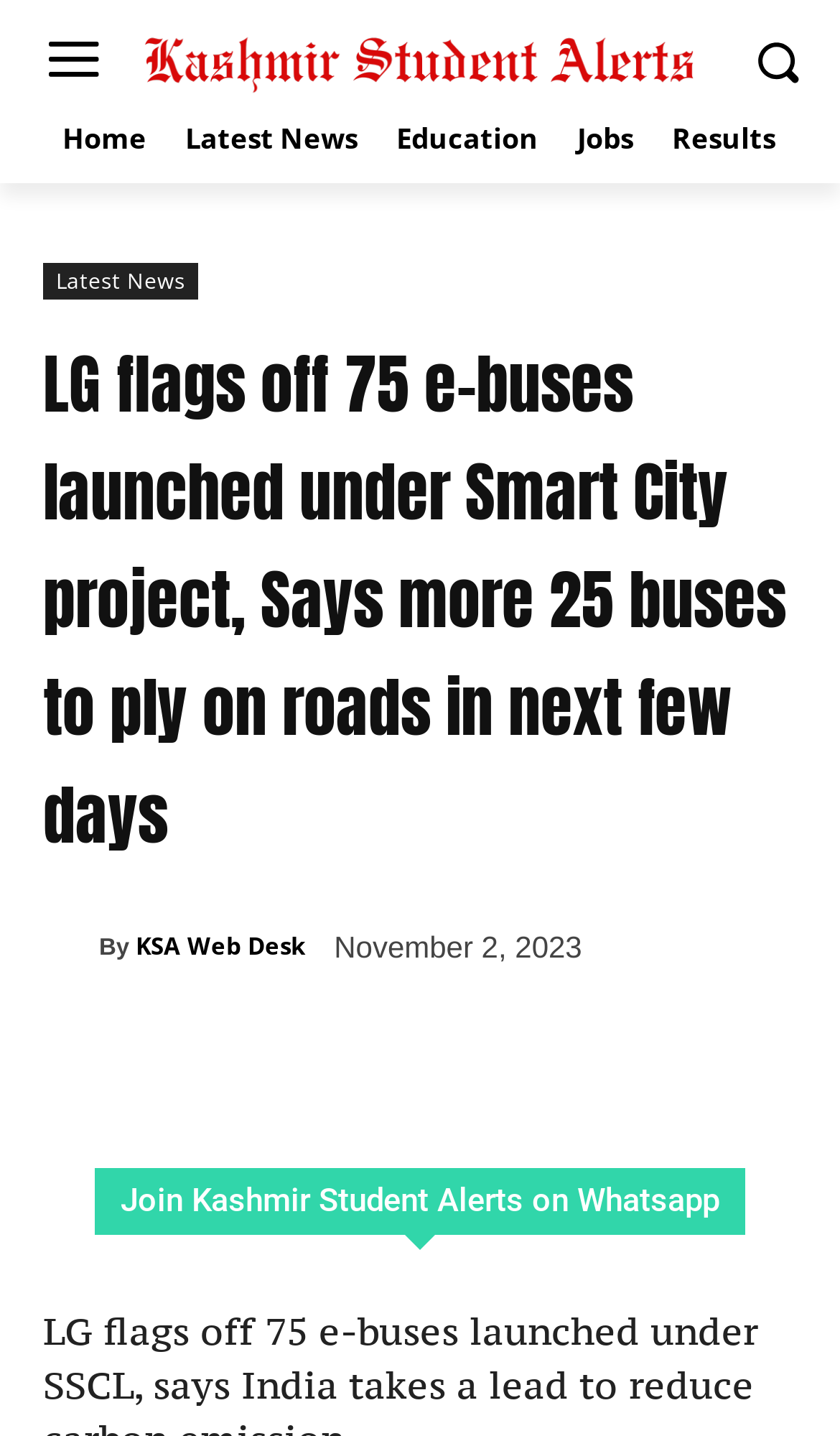Extract the main headline from the webpage and generate its text.

LG flags off 75 e-buses launched under Smart City project, Says more 25 buses to ply on roads in next few days